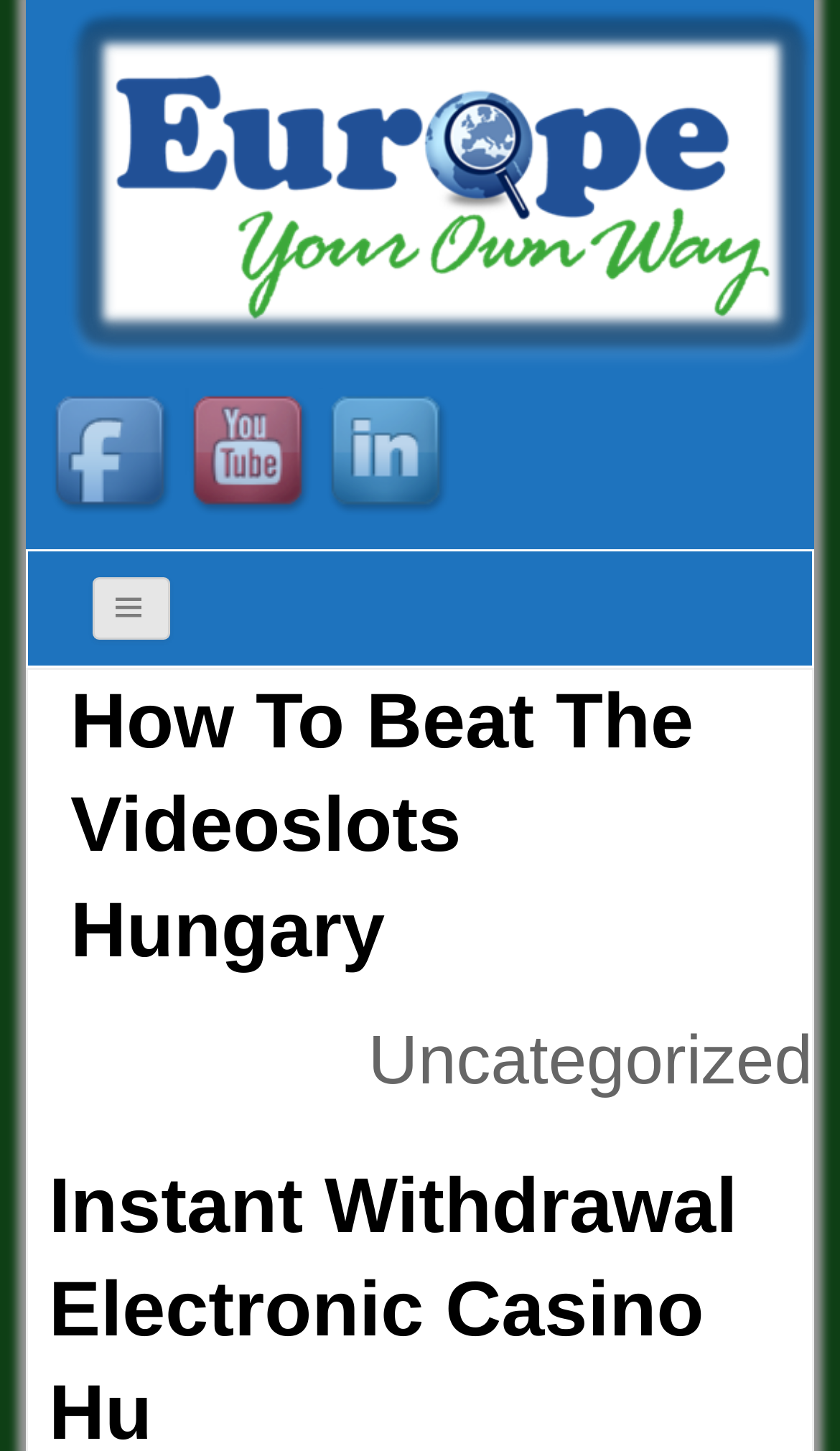What is the category of the webpage content?
Answer the question with a single word or phrase by looking at the picture.

Uncategorized